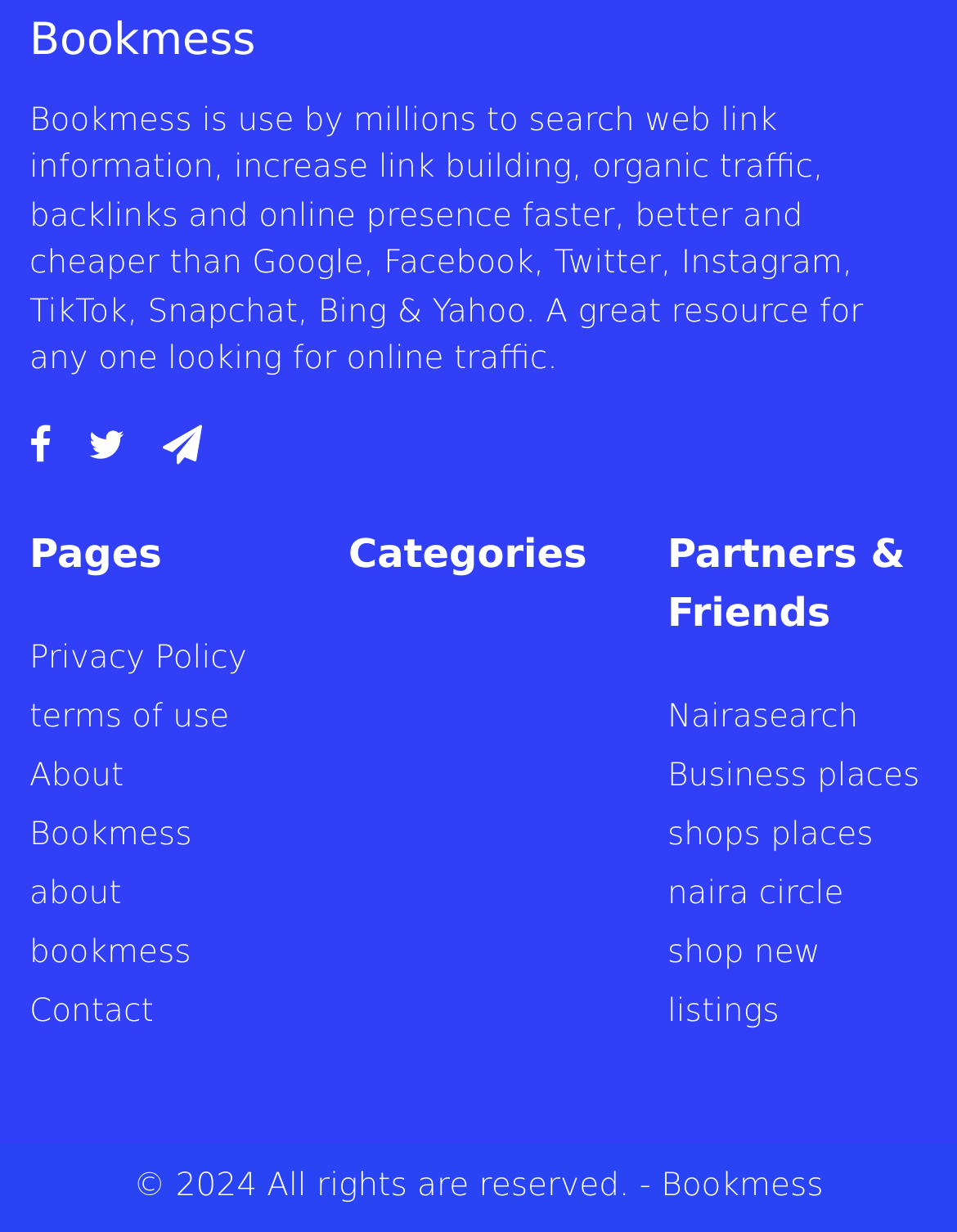Determine the bounding box coordinates of the clickable element to achieve the following action: 'Contact Bookmess'. Provide the coordinates as four float values between 0 and 1, formatted as [left, top, right, bottom].

[0.031, 0.808, 0.16, 0.837]